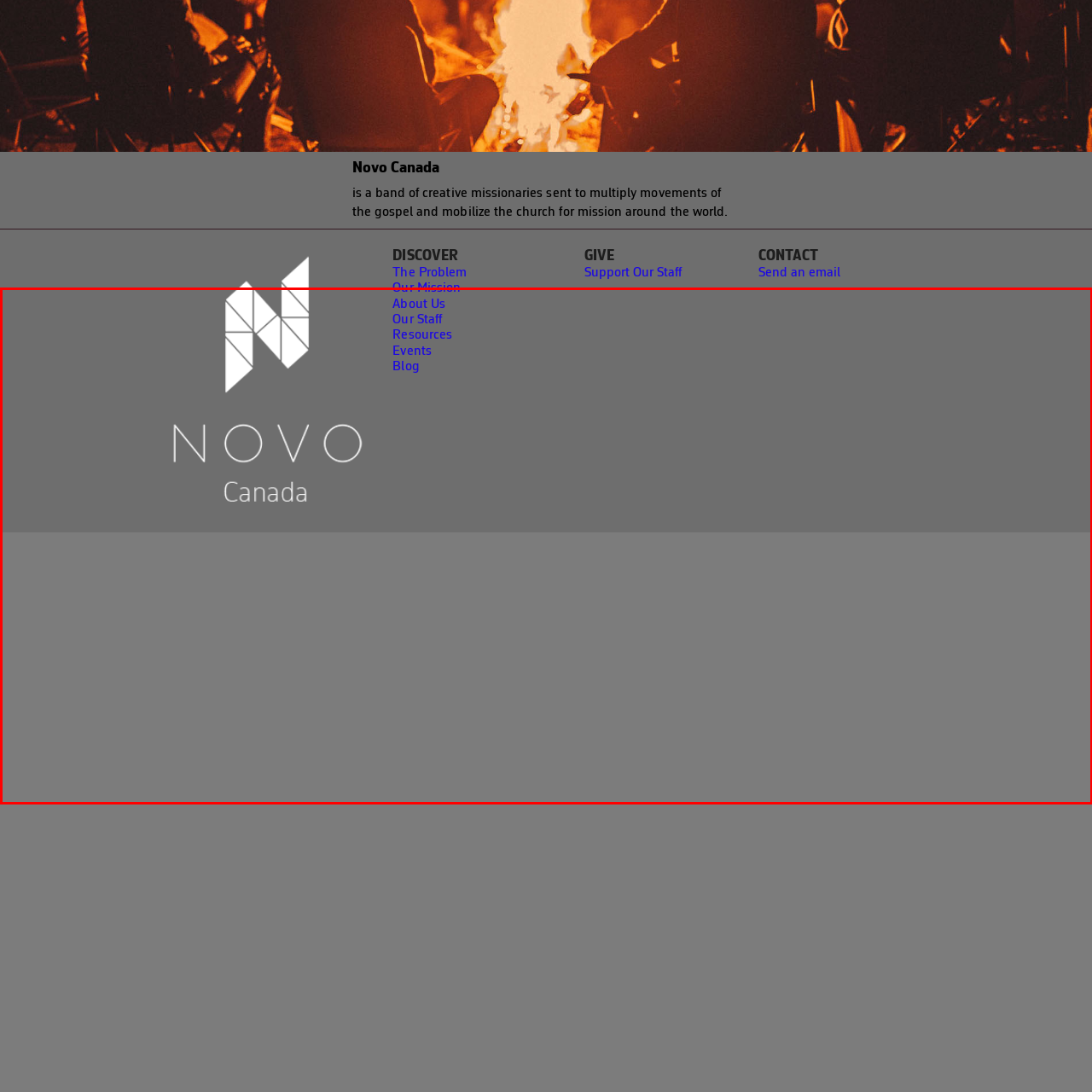Please provide a thorough description of the image inside the red frame.

The image features the logo of "Novo Canada," which is prominently displayed in the center. The logo consists of stylized geometric shapes forming the letters "N" and "O." Below the logo, the text "NOVO" is written in a bold, modern font, while "Canada" is featured beneath it in a lighter, more understated style. The backdrop is a muted gray, enhancing the visibility of the logo and text. The overall design conveys a contemporary aesthetic that aligns with the organization's mission. Novo Canada is positioned as a band of creative missionaries focused on spreading the gospel and mobilizing the church for mission initiatives worldwide, as suggested by the accompanying description on the webpage.